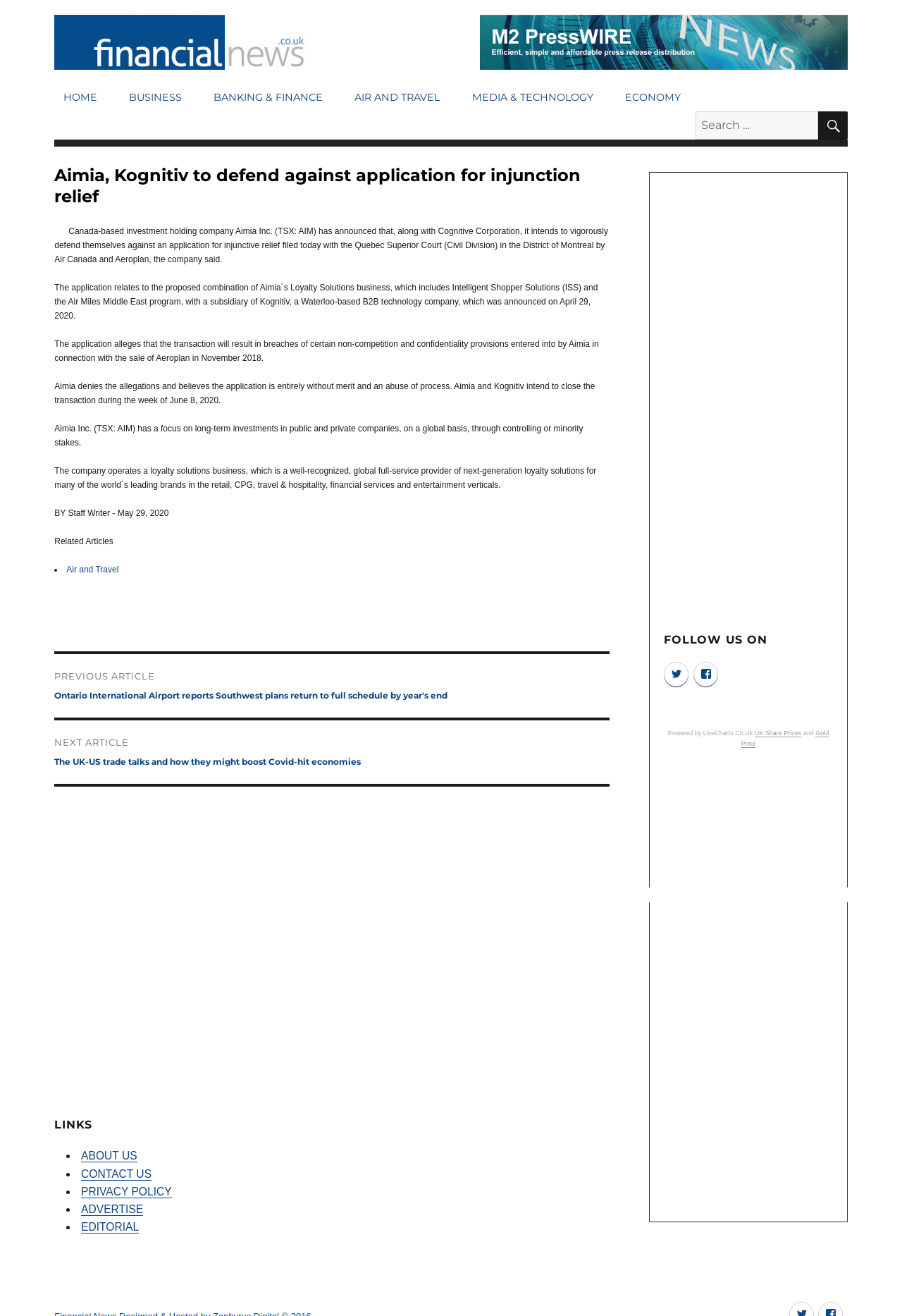Illustrate the webpage with a detailed description.

The webpage is a news article from Financial News, with a title "Aimia, Kognitiv to defend against application for injunction relief". At the top, there is a navigation menu with links to different sections, including "HOME", "BUSINESS", "BANKING & FINANCE", and more. To the right of the navigation menu, there is a search bar with a search button.

Below the navigation menu, the main content of the webpage begins. The article's title is displayed prominently, followed by an image. The article's text is divided into several paragraphs, which describe Aimia Inc.'s intention to defend against an application for injunctive relief filed by Air Canada and Aeroplan. The text also provides details about the proposed combination of Aimia's Loyalty Solutions business with a subsidiary of Kognitiv.

To the right of the article, there is a section with links to related articles, including "Air and Travel". Below this section, there is a post navigation menu with links to previous and next posts.

Further down the page, there is an advertisement iframe, followed by a section with links to other pages, including "ABOUT US", "CONTACT US", "PRIVACY POLICY", and more.

On the right-hand side of the page, there is a complementary section with an advertisement iframe, followed by a section with social media links, including Twitter and Facebook. Below this, there is a section with text "Powered by LiveCharts.Co.Uk" and links to "UK Share Prices" and "Gold Price". Finally, there is another advertisement iframe at the bottom of the page.